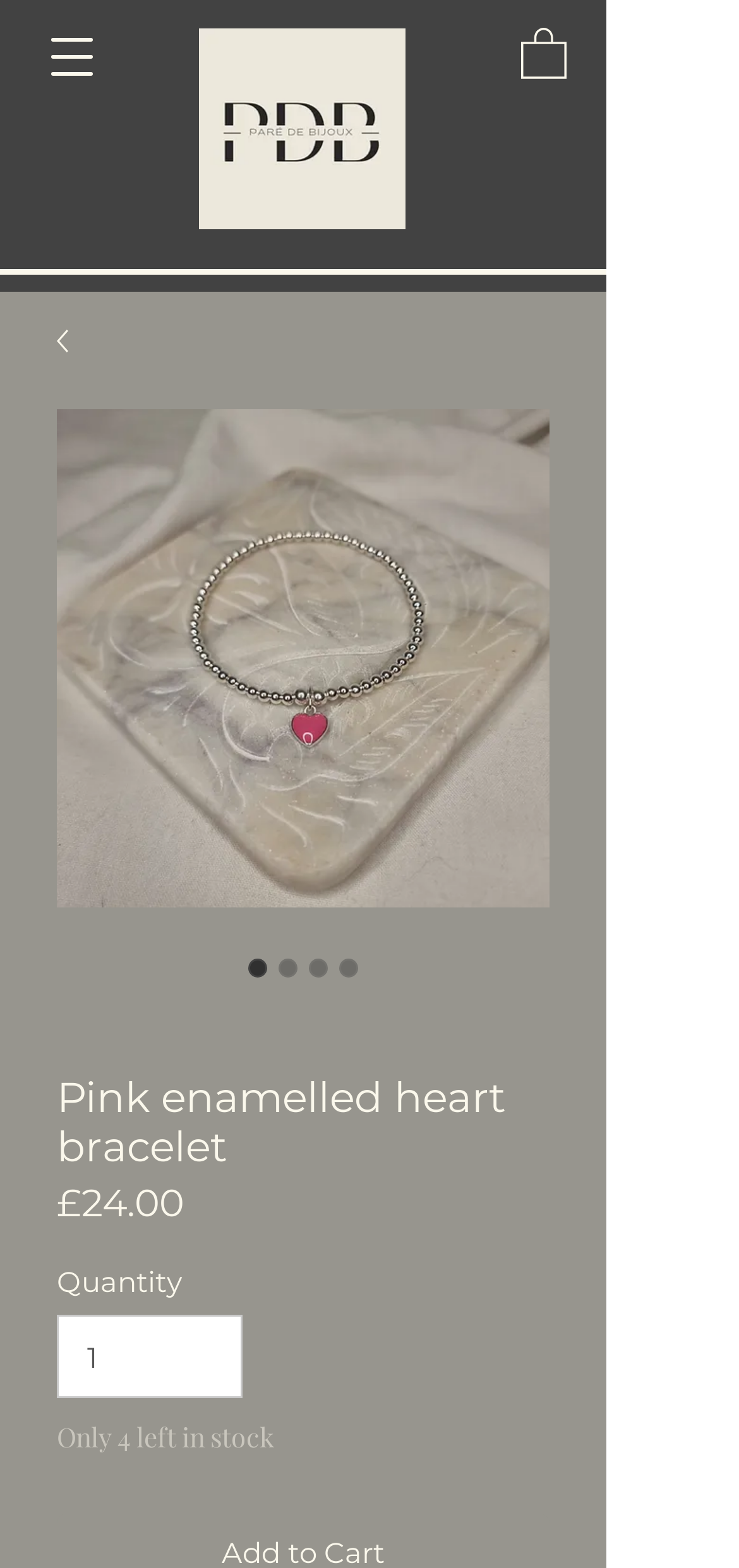Answer the following in one word or a short phrase: 
What is the price of the pink enamelled heart bracelet?

£24.00